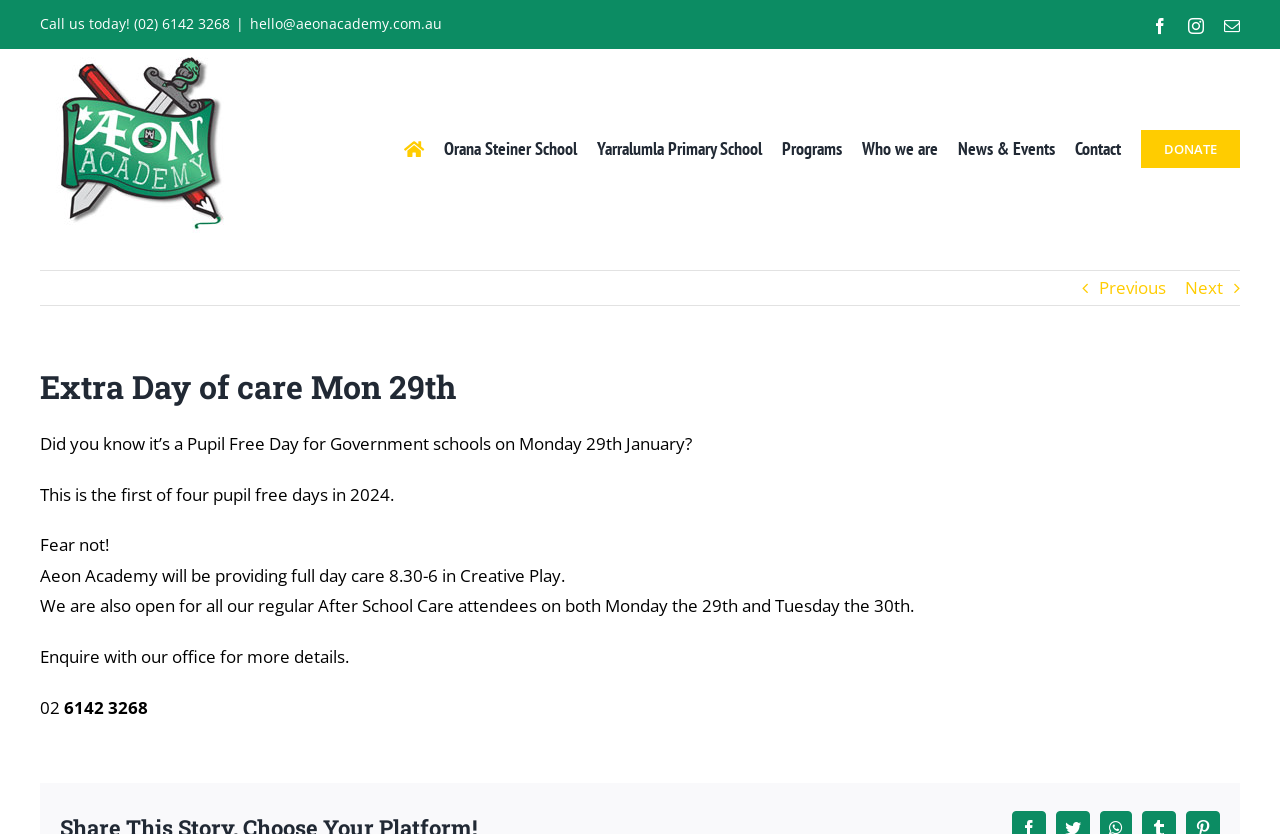Please identify the bounding box coordinates of the clickable element to fulfill the following instruction: "Click the 'DONATE' button". The coordinates should be four float numbers between 0 and 1, i.e., [left, top, right, bottom].

[0.891, 0.059, 0.969, 0.299]